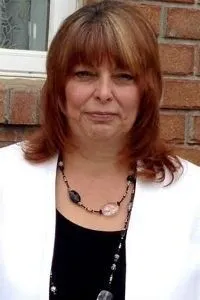Generate a detailed explanation of the scene depicted in the image.

This image features Rev. Rita Marie Browning, a dedicated spiritual leader and educator associated with the University of Sedona. Known for her commitment to helping others, she leads a Meta-Spiritual Centre focused on offering Metaphysical teachings and support to ministers. In this portrait, she is seen with a warm expression, wearing a white jacket over a black top, and adorned with a distinctive necklace. Her mission includes providing ordination ceremonies, ministry classes, and fostering a community of like-minded individuals aimed at spiritual growth and service. Rev. Browning appears poised and approachable, embodying her role in guiding new ministers on their paths in love and light.